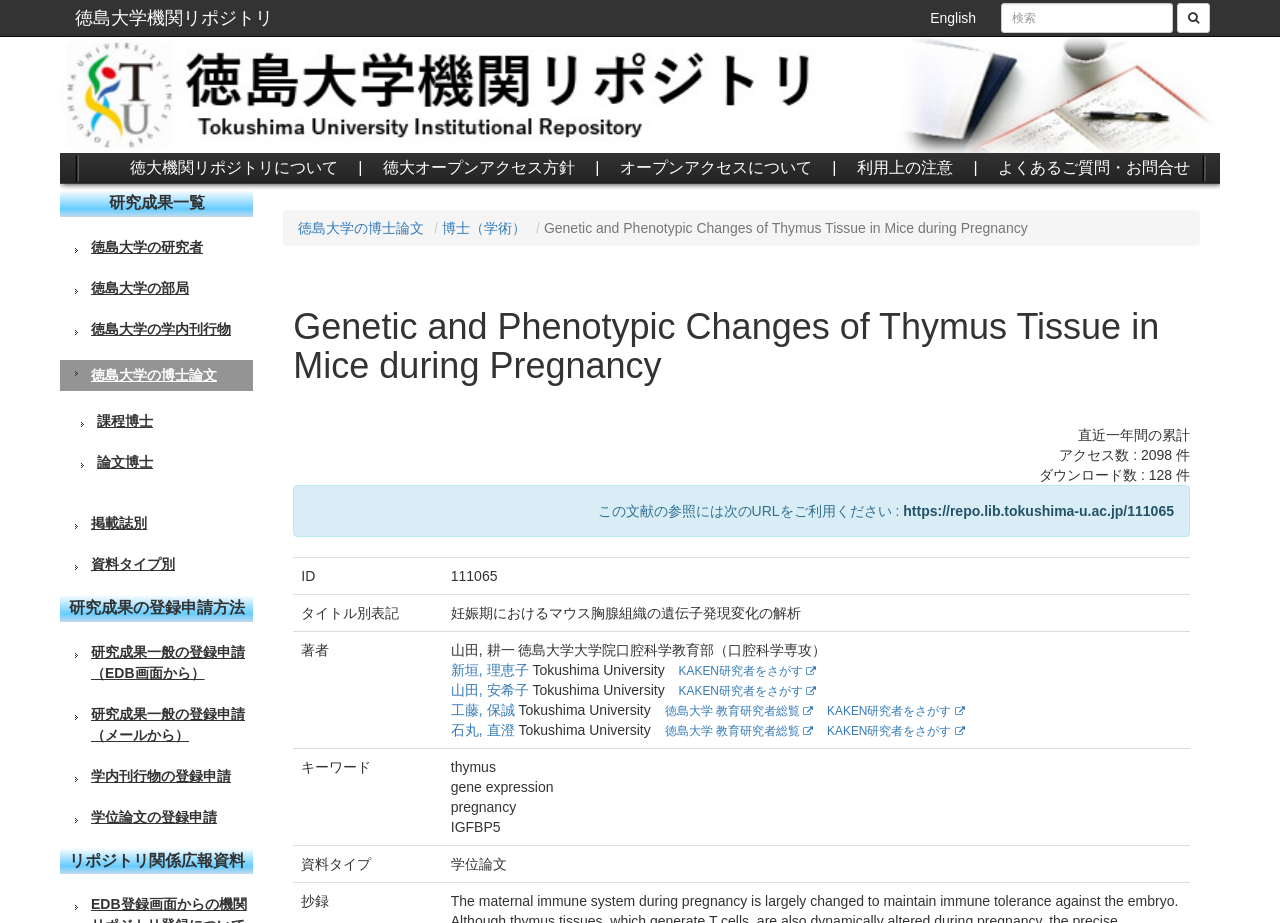Indicate the bounding box coordinates of the element that must be clicked to execute the instruction: "view research achievements". The coordinates should be given as four float numbers between 0 and 1, i.e., [left, top, right, bottom].

[0.085, 0.21, 0.16, 0.228]